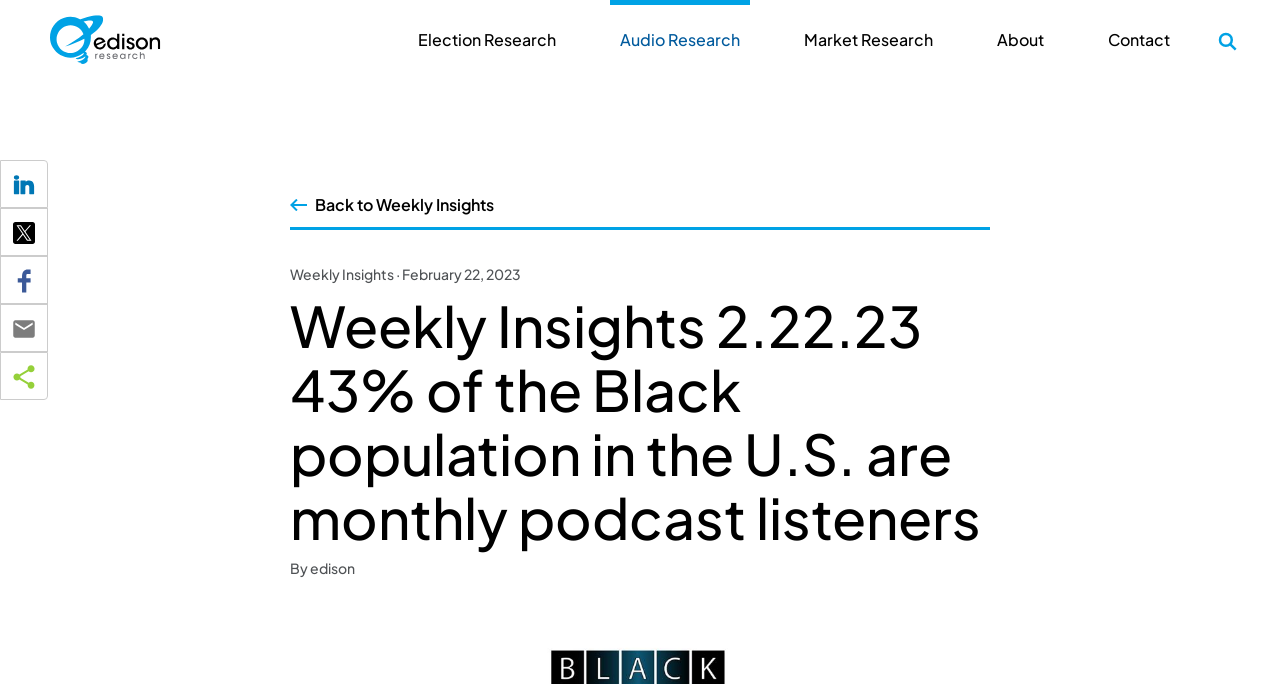Can you specify the bounding box coordinates for the region that should be clicked to fulfill this instruction: "Share on LinkedIn".

[0.01, 0.253, 0.027, 0.288]